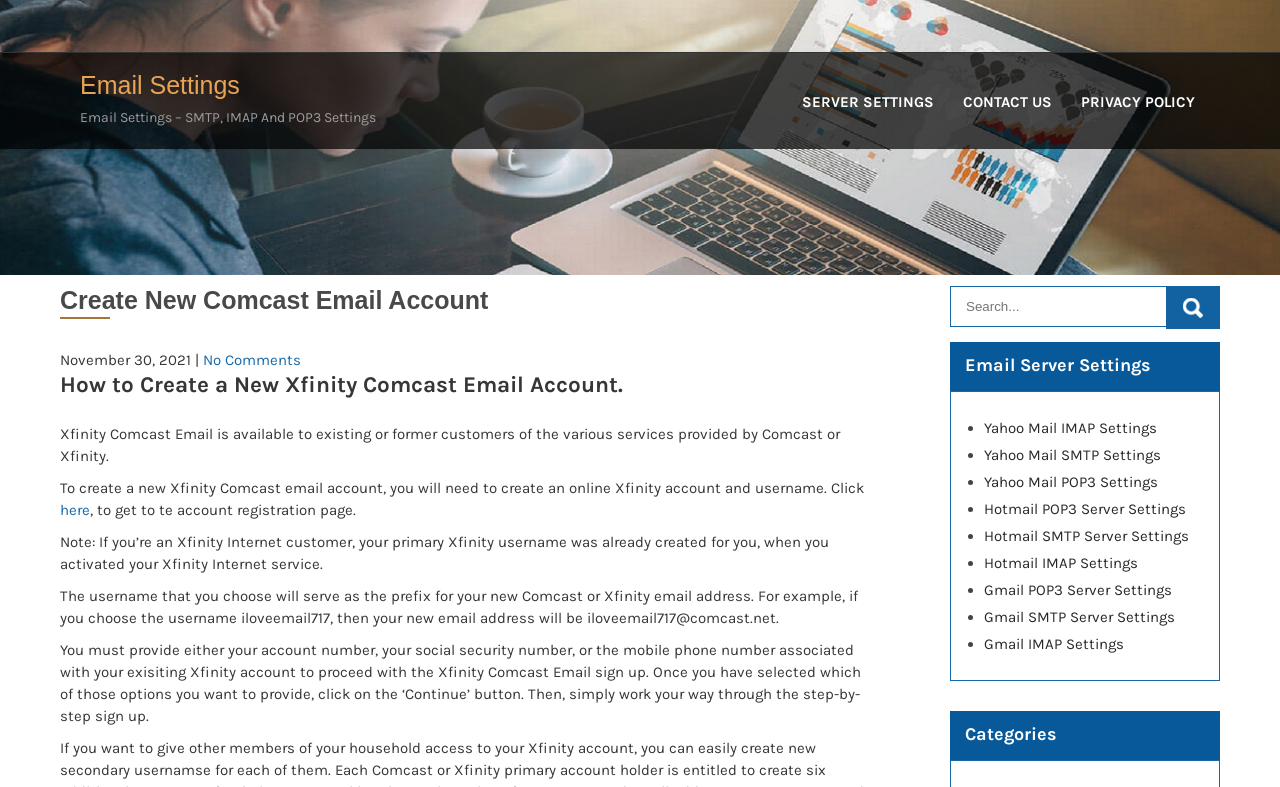Offer a thorough description of the webpage.

This webpage is about creating a new Xfinity Comcast email account. At the top, there is a heading "Email Settings" with a link to the same name. Below it, there is a static text "Email Settings – SMTP, IMAP And POP3 Settings". 

On the top right, there are three links: "SERVER SETTINGS", "CONTACT US", and "PRIVACY POLICY". 

The main content of the webpage is divided into sections. The first section has a heading "Create New Comcast Email Account" and a static text "November 30, 2021" with a link "No Comments" next to it. 

Below this section, there is a heading "How to Create a New Xfinity Comcast Email Account." followed by a series of static texts explaining the process of creating a new Xfinity Comcast email account. The texts are divided into paragraphs and provide step-by-step instructions. There is also a link "here" that directs users to the account registration page.

On the right side of the webpage, there is a search box with a button "Search". Below the search box, there is a heading "Email Server Settings" followed by a list of links to various email server settings, including Yahoo Mail, Hotmail, and Gmail. Each link is preceded by a bullet point. 

At the bottom of the webpage, there is a heading "Categories".